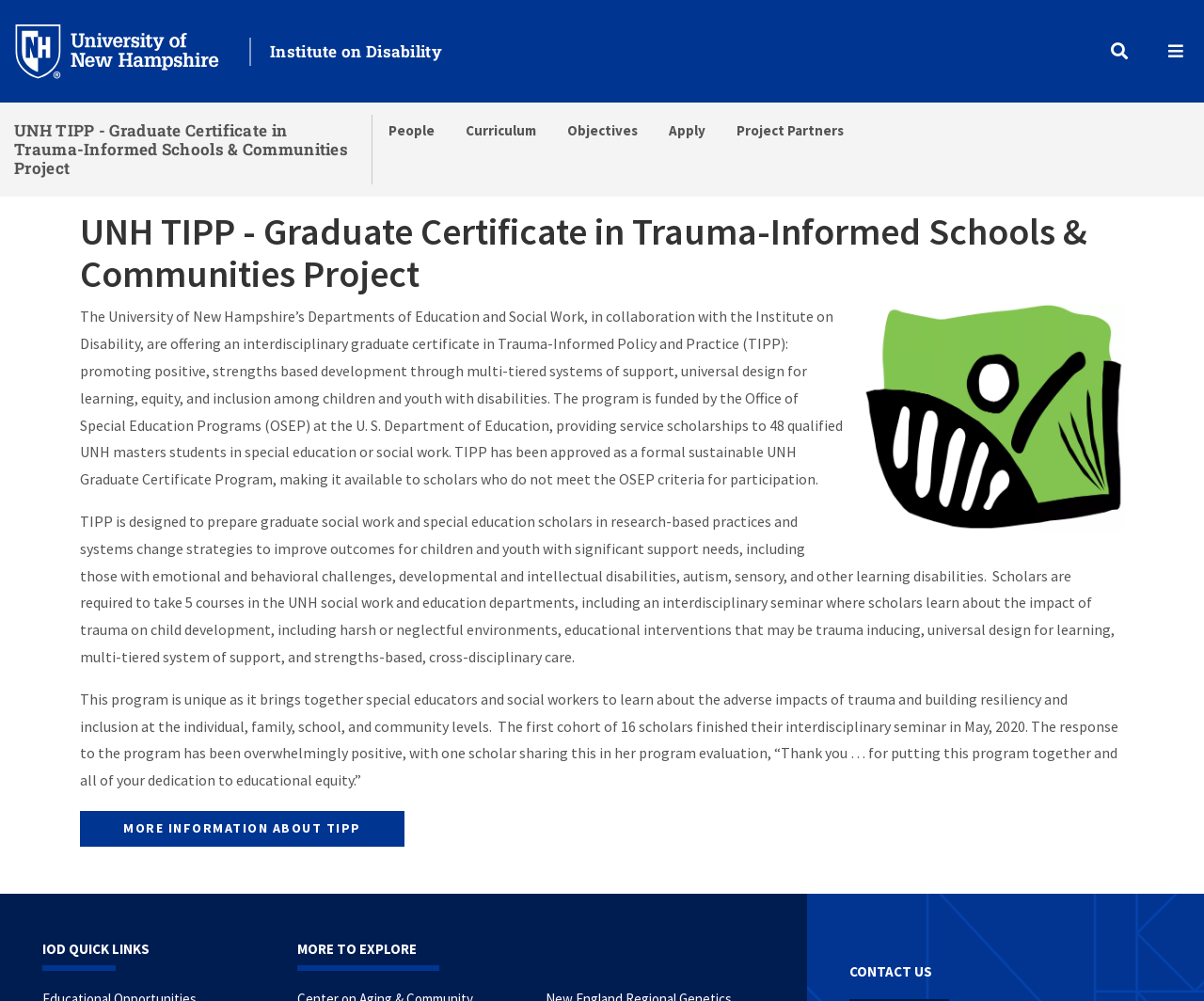What is the name of the department collaborating with the Institute on Disability?
Based on the image, please offer an in-depth response to the question.

I found the answer by reading the StaticText with bounding box coordinates [0.066, 0.307, 0.7, 0.488] which mentions that the University of New Hampshire’s Departments of Education and Social Work are collaborating with the Institute on Disability.